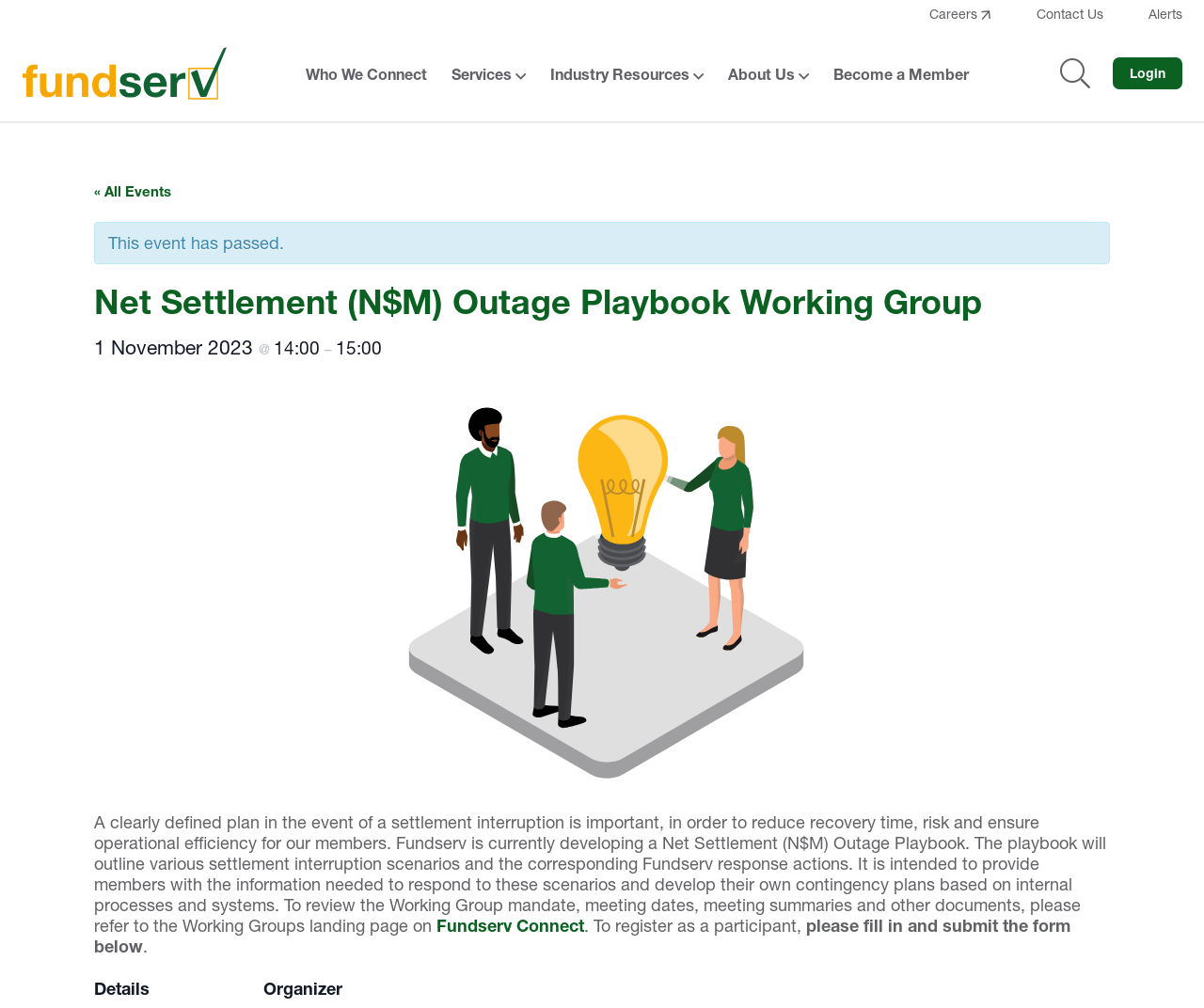For the element described, predict the bounding box coordinates as (top-left x, top-left y, bottom-right x, bottom-right y). All values should be between 0 and 1. Element description: Tech Support

[0.161, 0.124, 0.239, 0.184]